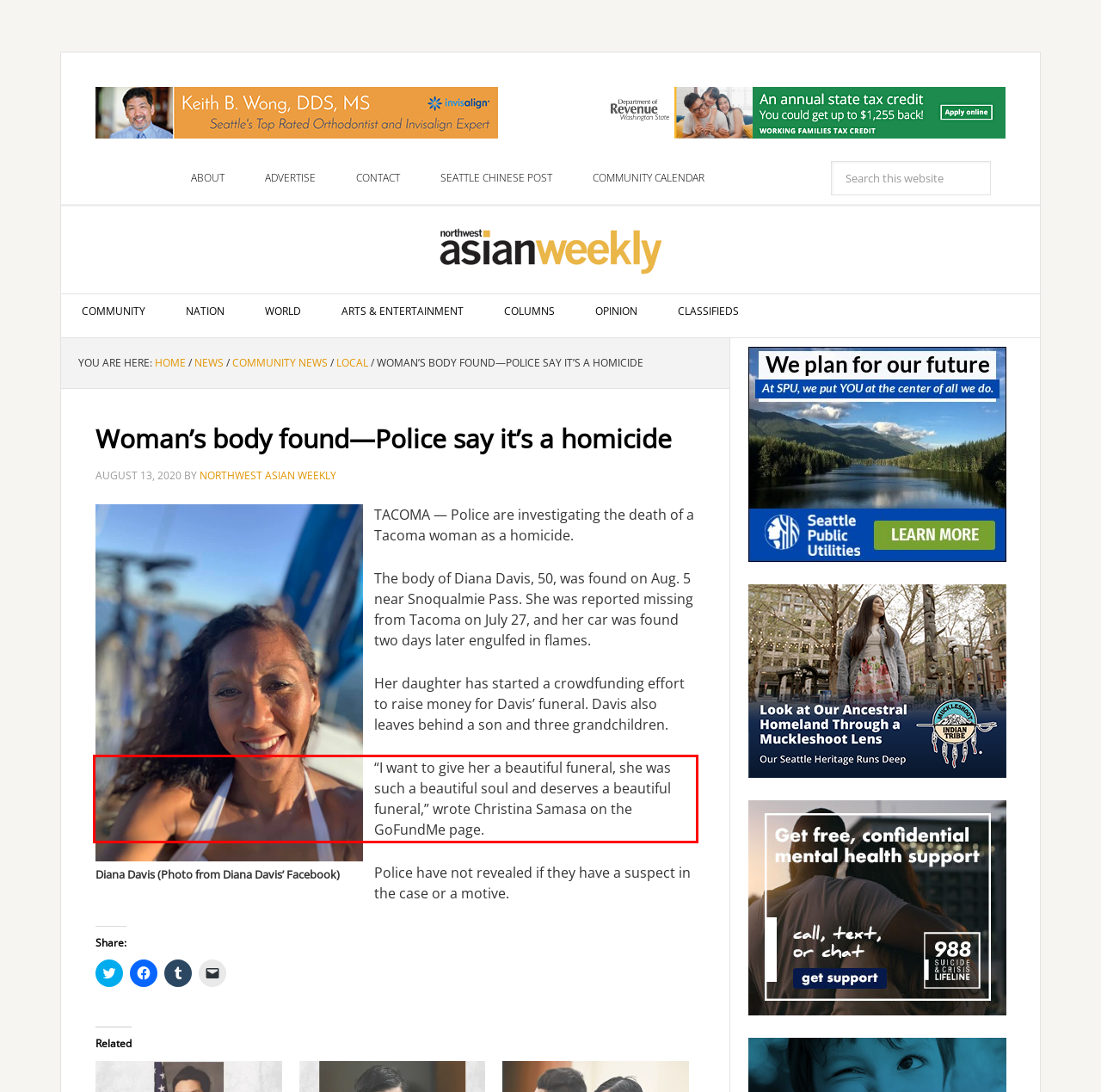Examine the webpage screenshot, find the red bounding box, and extract the text content within this marked area.

“I want to give her a beautiful funeral, she was such a beautiful soul and deserves a beautiful funeral,” wrote Christina Samasa on the GoFundMe page.